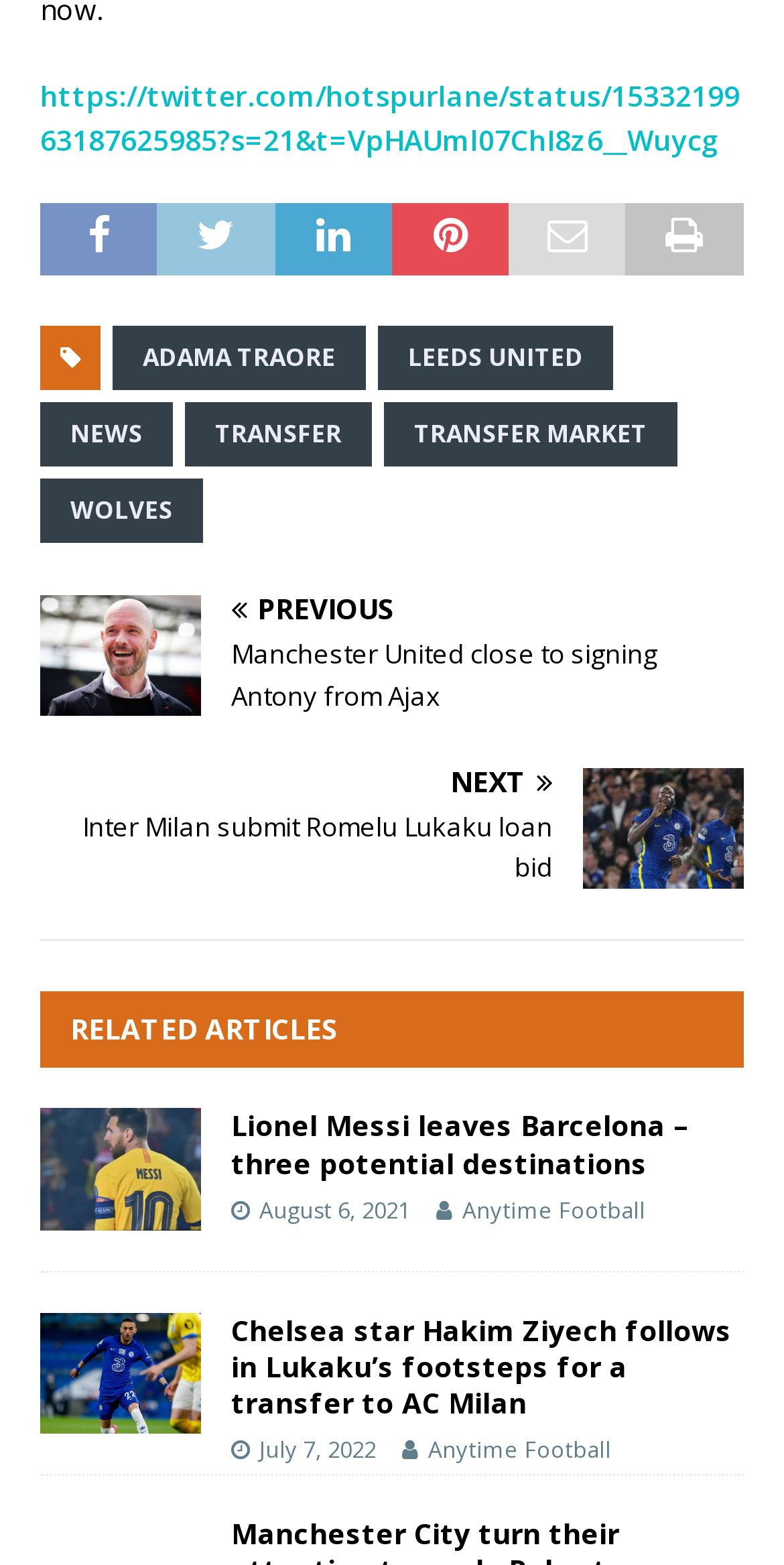What is the topic of the article in the first section?
Please provide a single word or phrase in response based on the screenshot.

Transfer news